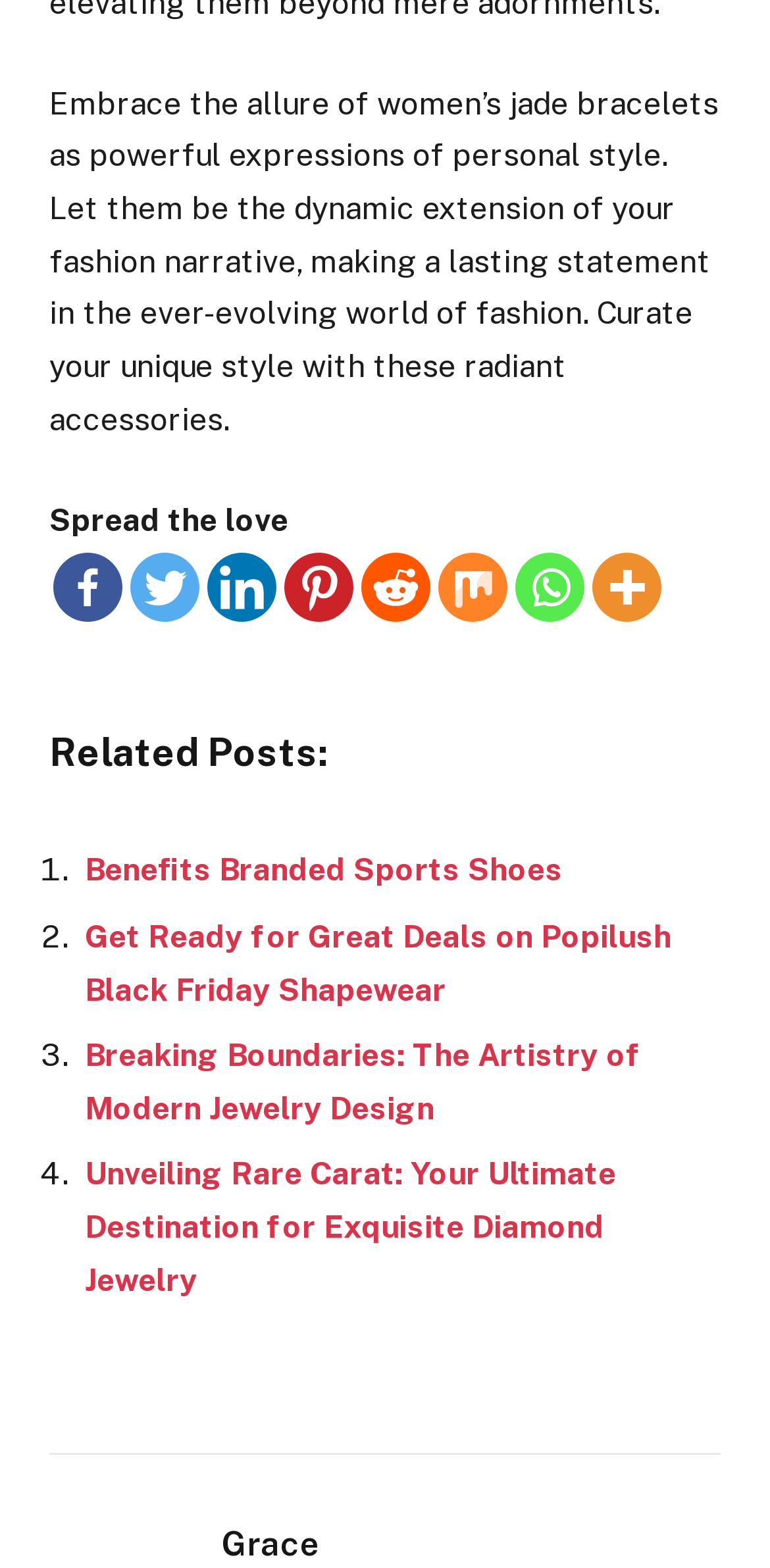Please provide a one-word or short phrase answer to the question:
How many related posts are listed?

4